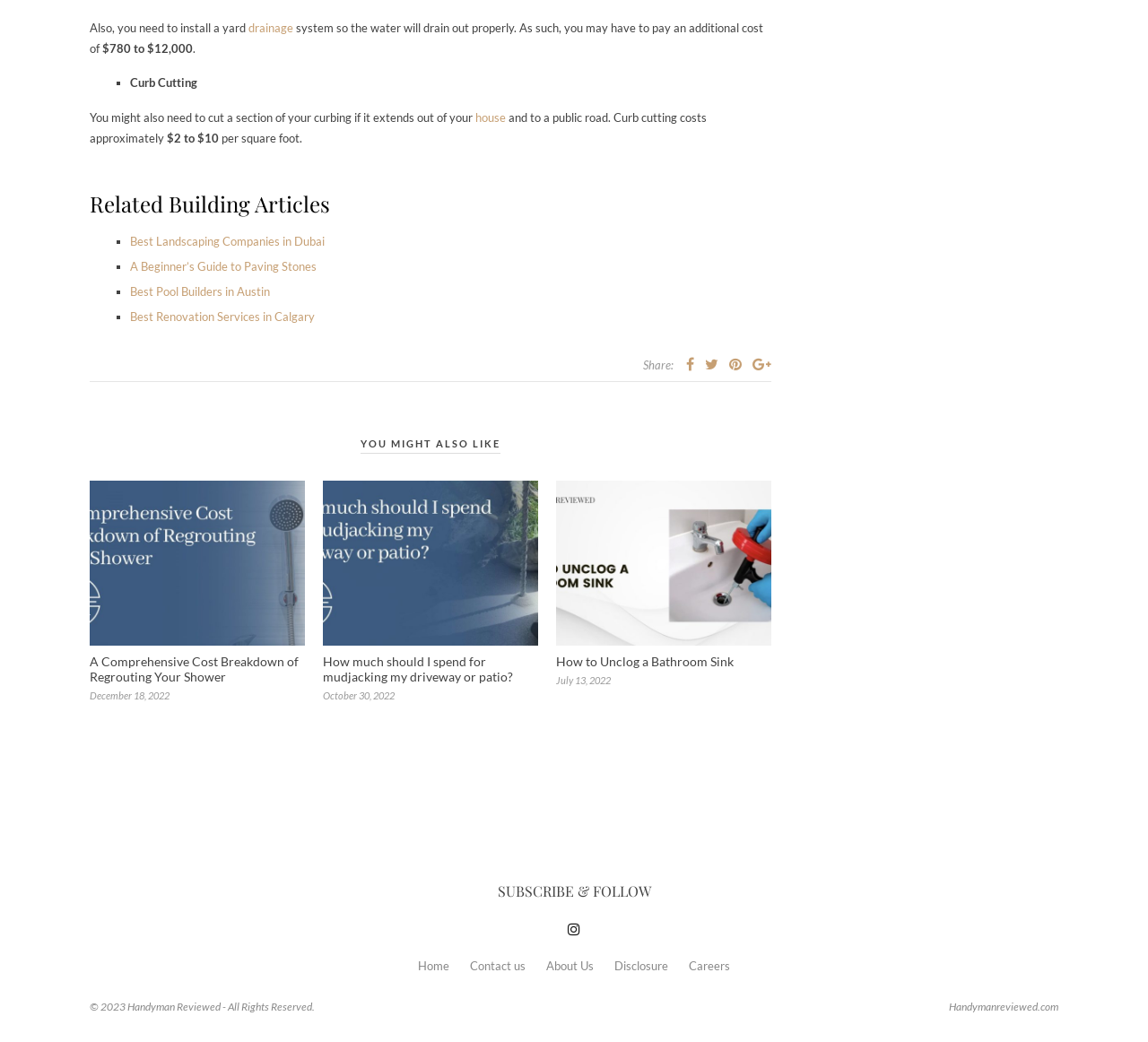What is the purpose of the 'Share:' button?
Provide a detailed answer to the question, using the image to inform your response.

The 'Share:' button is provided on the webpage, and it is likely intended to allow users to share the content of the webpage on various social media platforms, as indicated by the icons of different social media platforms next to the button.